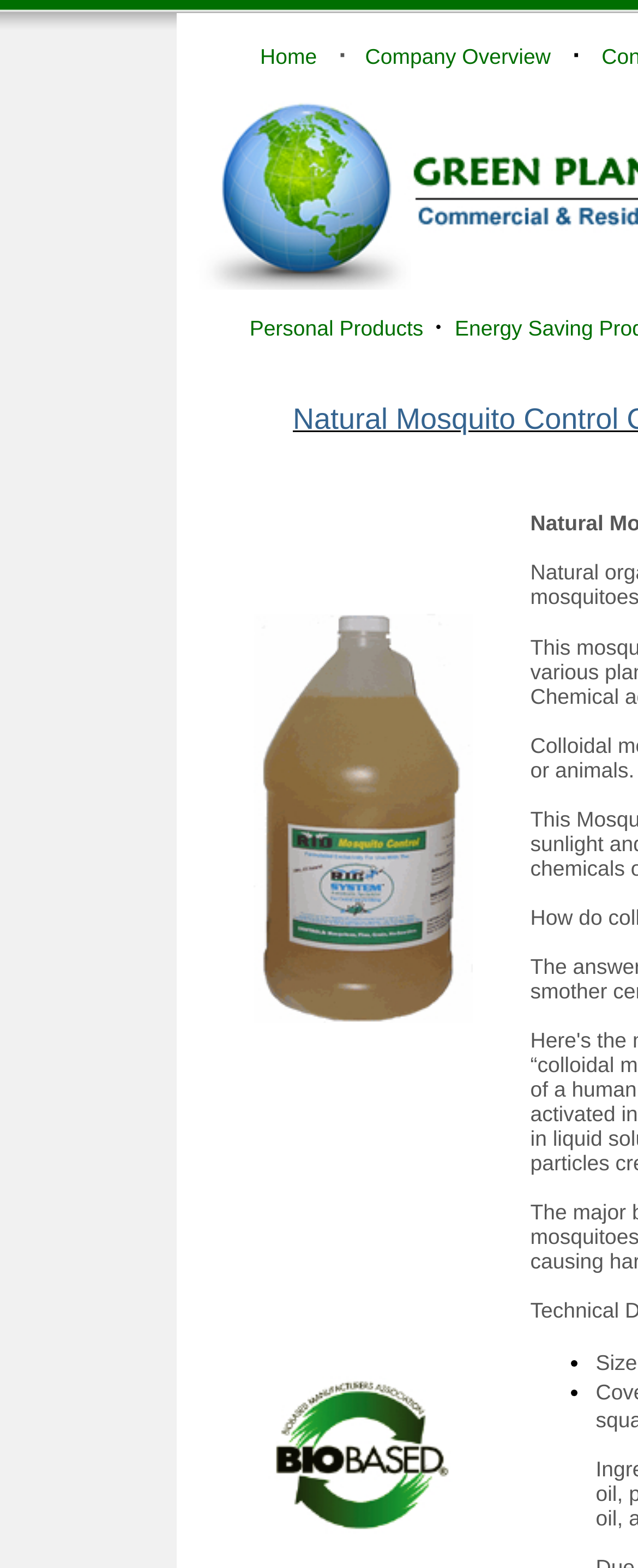Respond with a single word or phrase for the following question: 
What is the shape of the image on the left side?

Rectangle